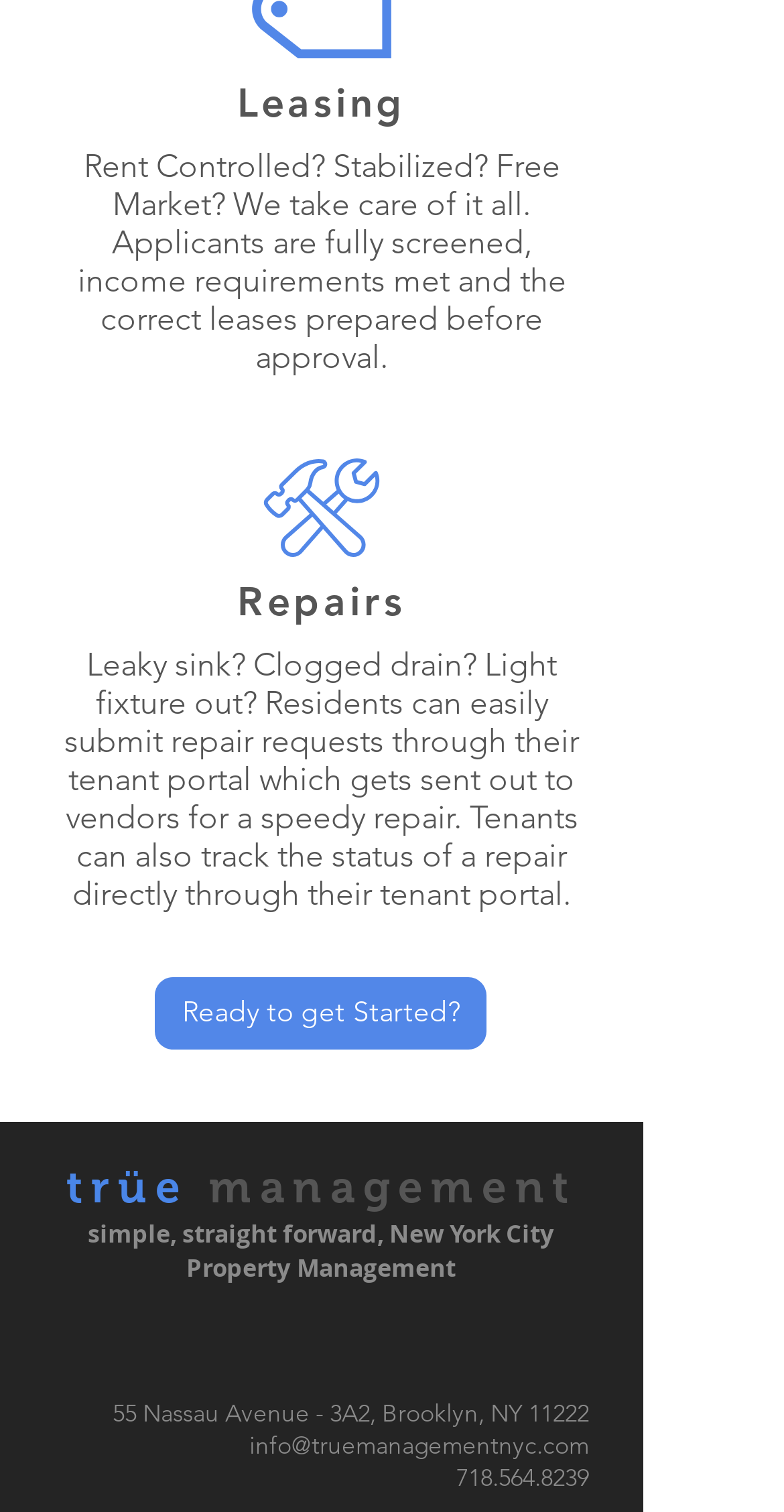Predict the bounding box coordinates for the UI element described as: "Ready to get Started?". The coordinates should be four float numbers between 0 and 1, presented as [left, top, right, bottom].

[0.197, 0.646, 0.621, 0.694]